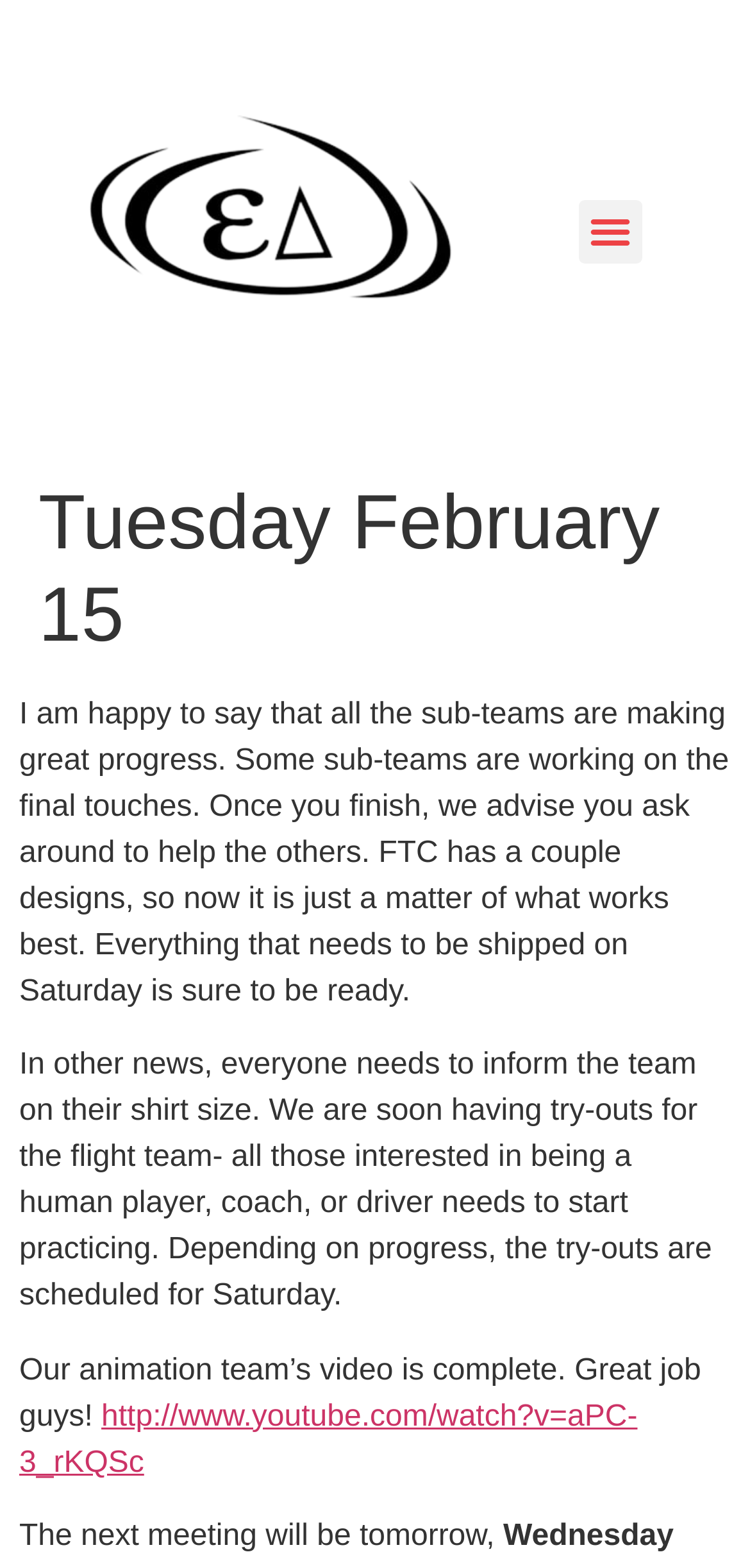Identify the bounding box coordinates for the UI element described as follows: "alt="Herndon Robotics"". Ensure the coordinates are four float numbers between 0 and 1, formatted as [left, top, right, bottom].

[0.106, 0.02, 0.618, 0.275]